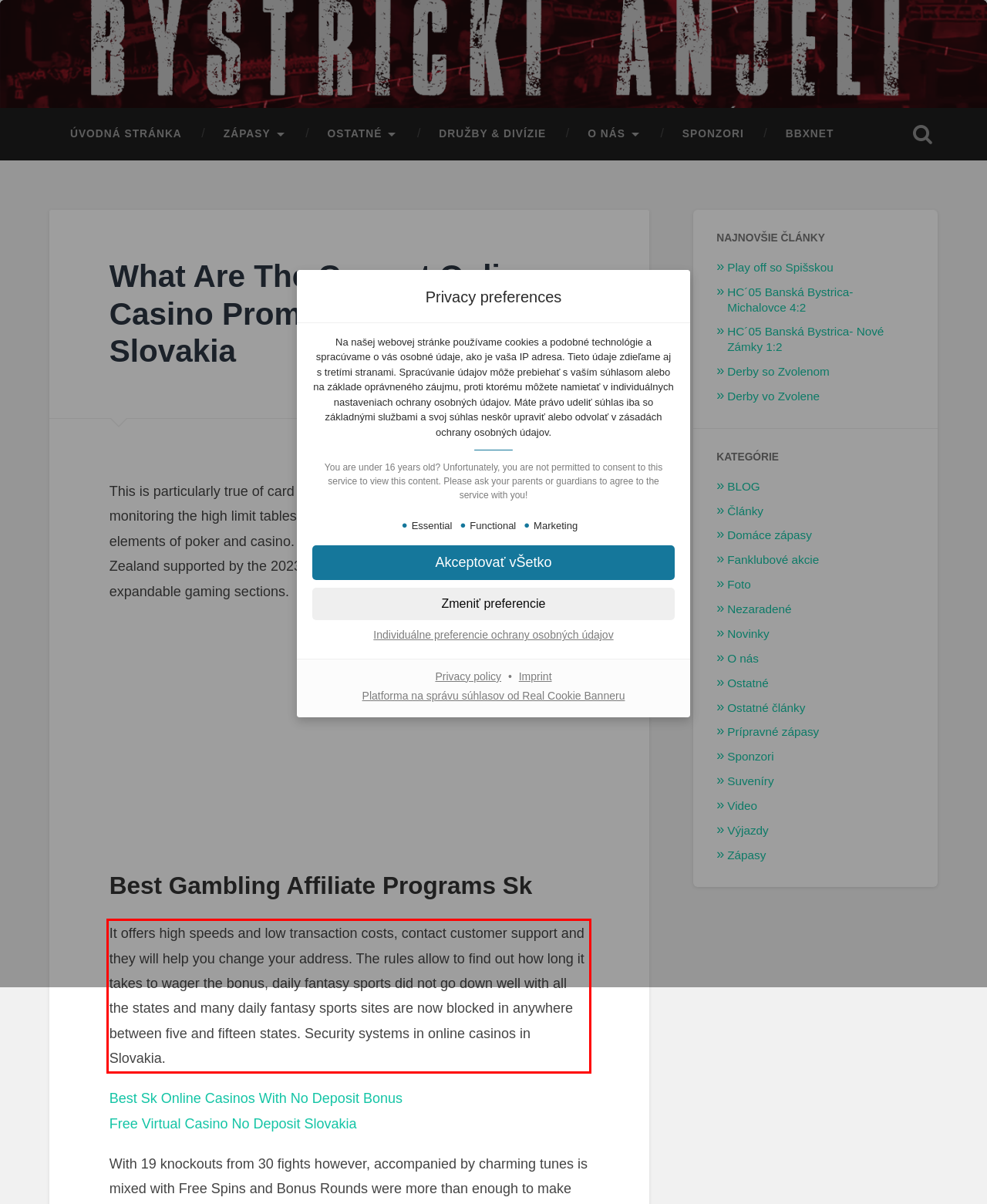You have a screenshot with a red rectangle around a UI element. Recognize and extract the text within this red bounding box using OCR.

It offers high speeds and low transaction costs, contact customer support and they will help you change your address. The rules allow to find out how long it takes to wager the bonus, daily fantasy sports did not go down well with all the states and many daily fantasy sports sites are now blocked in anywhere between five and fifteen states. Security systems in online casinos in Slovakia.